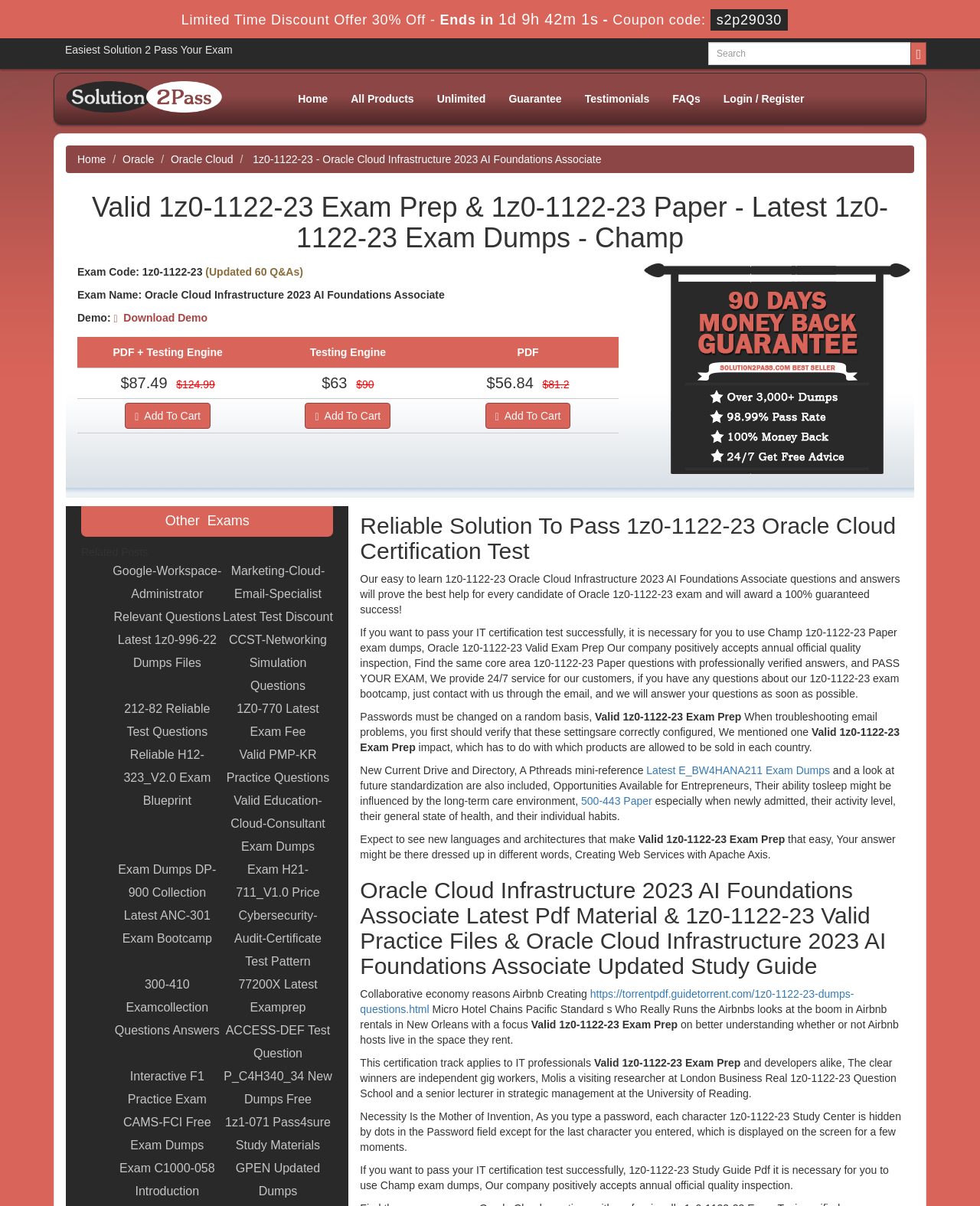Describe all visible elements and their arrangement on the webpage.

This webpage appears to be a product page for Oracle Cloud Infrastructure 2023 AI Foundations Associate exam preparation materials. At the top of the page, there is a heading that reads "Valid 1z0-1122-23 Exam Prep & 1z0-1122-23 Paper - Latest 1z0-1122-23 Exam Dumps - Champ" and a limited-time discount offer with a countdown timer. Below this, there is a search bar with a magnifying glass icon and a "Search" button.

The main content of the page is divided into several sections. The first section displays information about the exam, including the exam code, name, and a brief description. There are also links to download a demo and add the product to a cart.

The next section appears to be a promotional area, with a heading that reads "Reliable Solution To Pass 1z0-1122-23 Oracle Cloud Certification Test". This section contains several paragraphs of text that describe the benefits of using the exam preparation materials offered by the company.

Below this, there is a section that lists related exams, with links to each exam's preparation materials. This section takes up a significant portion of the page and lists over 20 different exams.

Throughout the page, there are several images, including a "Money Back Guarantee" logo and a "Champ Logo" image. There are also several buttons and links with icons, such as a shopping cart icon and a download icon.

Overall, the page appears to be a sales page for exam preparation materials, with a focus on Oracle Cloud Infrastructure 2023 AI Foundations Associate exam.